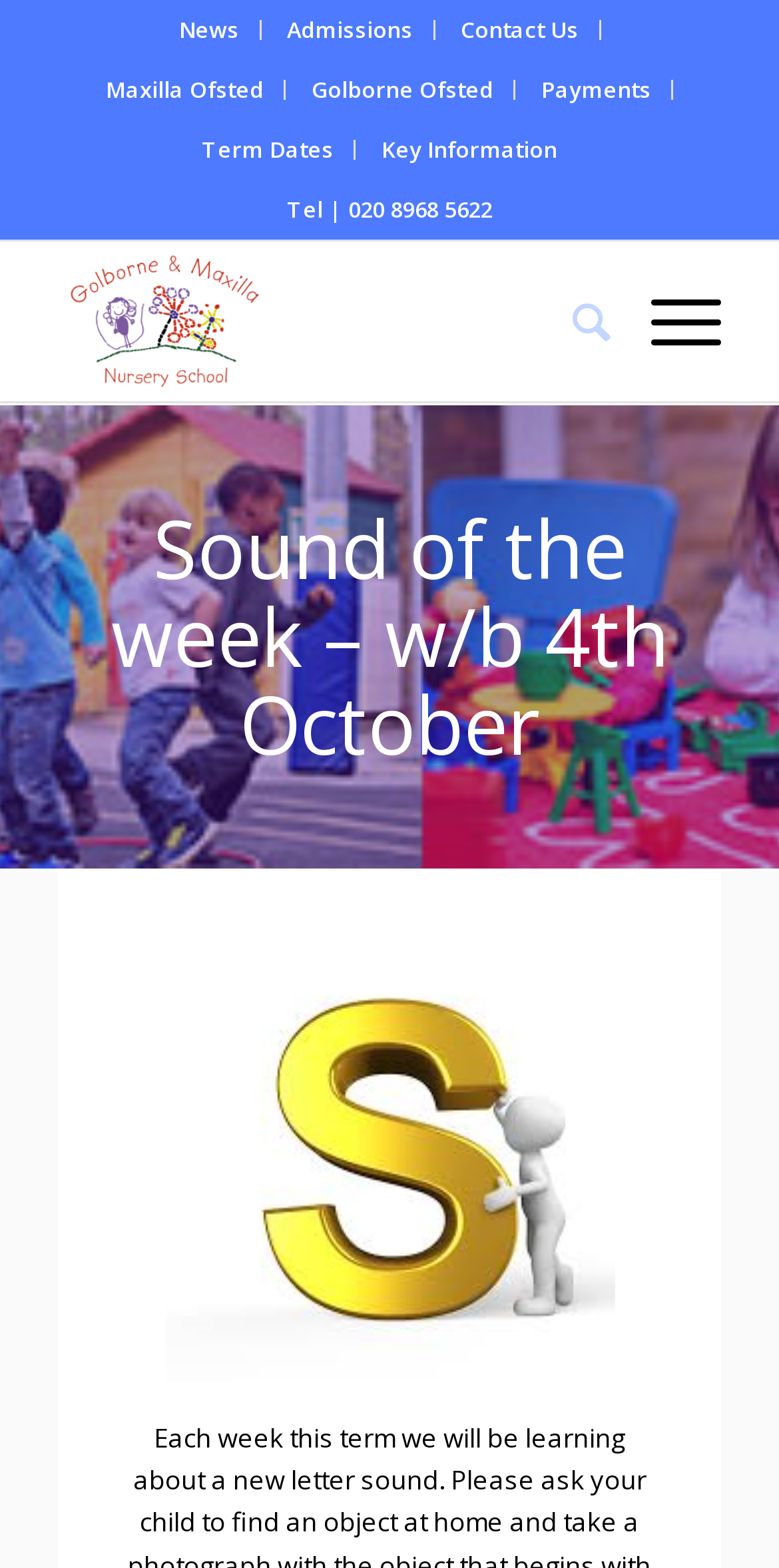What is the phone number listed?
Observe the image and answer the question with a one-word or short phrase response.

020 8968 5622